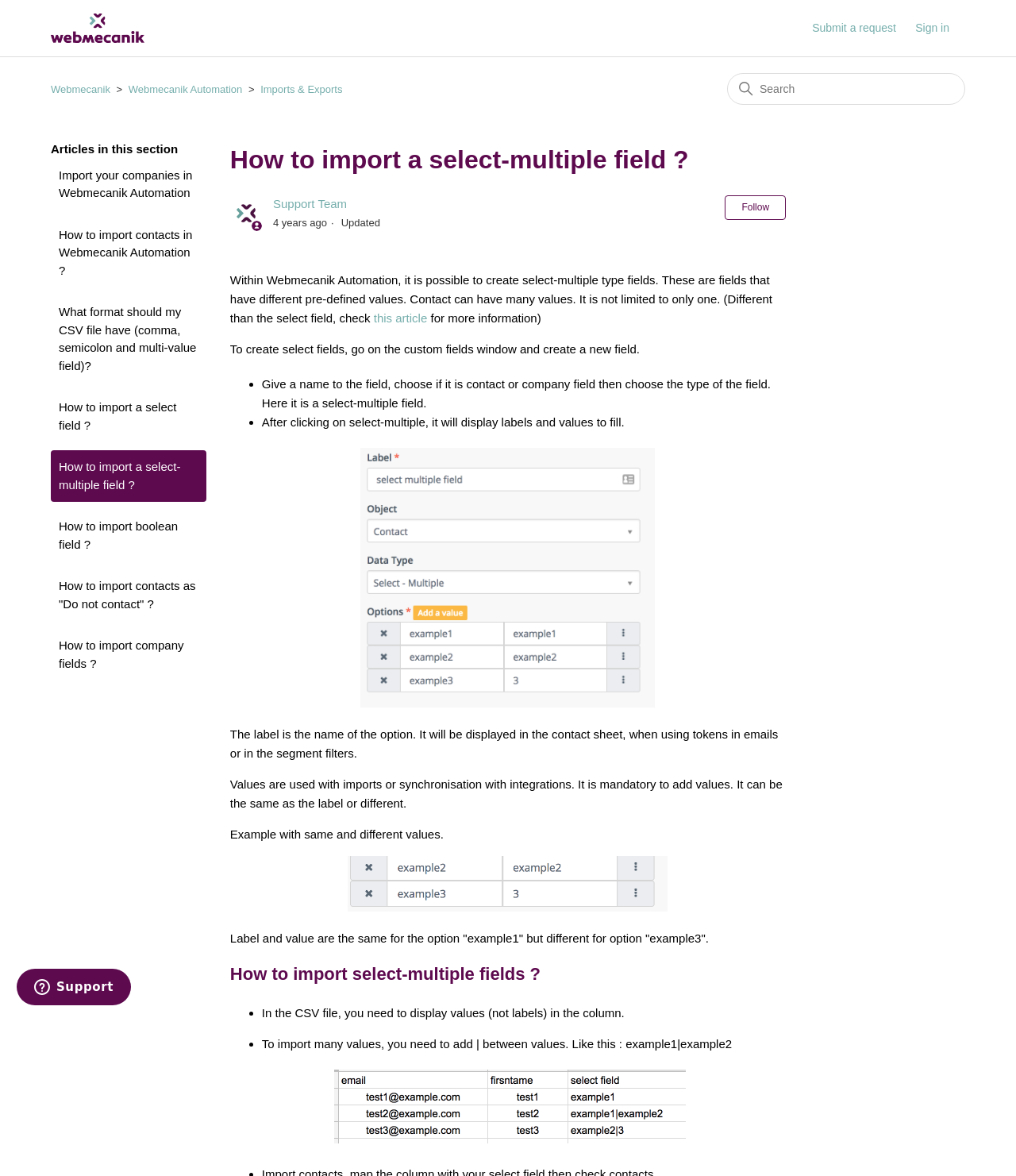Determine the bounding box coordinates for the HTML element mentioned in the following description: "Submit a request". The coordinates should be a list of four floats ranging from 0 to 1, represented as [left, top, right, bottom].

[0.799, 0.017, 0.898, 0.031]